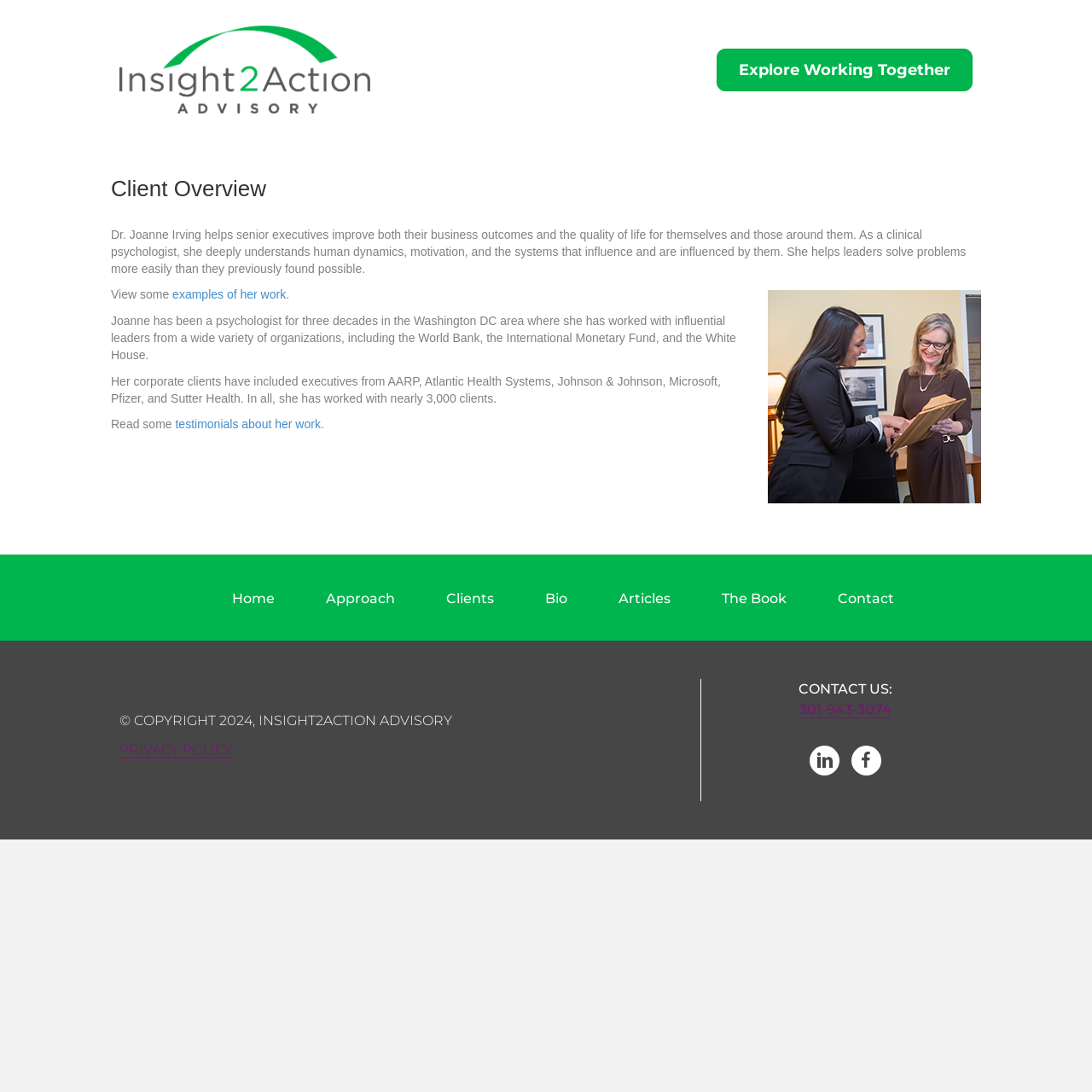Provide an in-depth caption for the elements present on the webpage.

This webpage is about Dr. Joanne Irving, a clinical psychologist who provides leadership motivational development workshops and consulting services in the Washington DC area. At the top left corner, there is a logo image of "i2aa" with a corresponding link. Below the logo, there is a prominent button "Explore Working Together" that takes up a significant portion of the top section.

The main content of the webpage is divided into two sections. The top section has a heading "Client Overview" followed by a paragraph describing Dr. Joanne Irving's work, which is helping senior executives improve their business outcomes and quality of life. There is also an image related to "Insight to Action Business Outcome Improvement" on the right side of this section.

The lower section of the main content has several paragraphs of text describing Dr. Joanne Irving's experience and credentials as a psychologist, including her work with influential leaders and corporate clients. There are also links to "examples of her work" and "testimonials about her work" within these paragraphs.

At the bottom of the webpage, there is a navigation menu with links to "Home", "Approach", "Clients", "Bio", "Articles", "The Book", and "Contact". Below the navigation menu, there is a copyright notice and a link to "PRIVACY POLICY". On the right side of the bottom section, there is a "CONTACT US" notice with a phone number link.